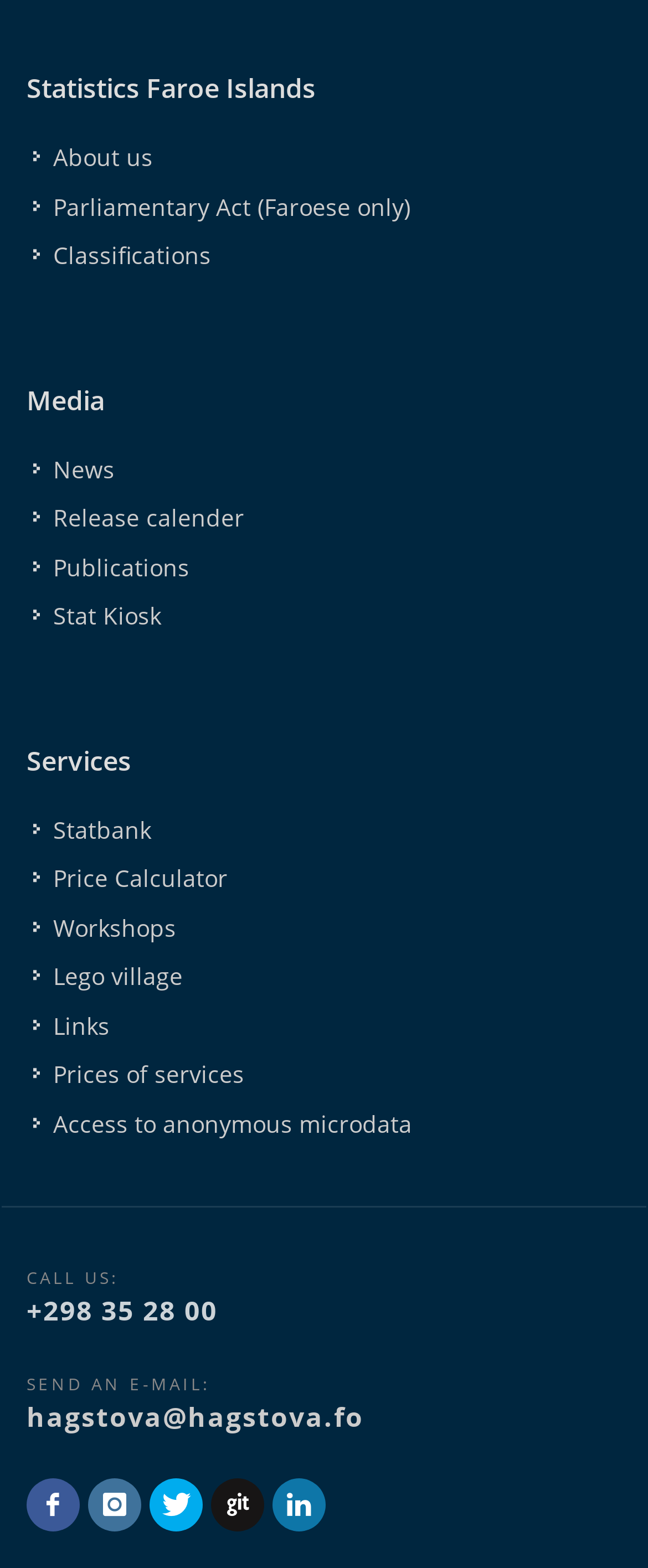Specify the bounding box coordinates of the area to click in order to execute this command: 'call the office'. The coordinates should consist of four float numbers ranging from 0 to 1, and should be formatted as [left, top, right, bottom].

[0.041, 0.824, 0.336, 0.847]